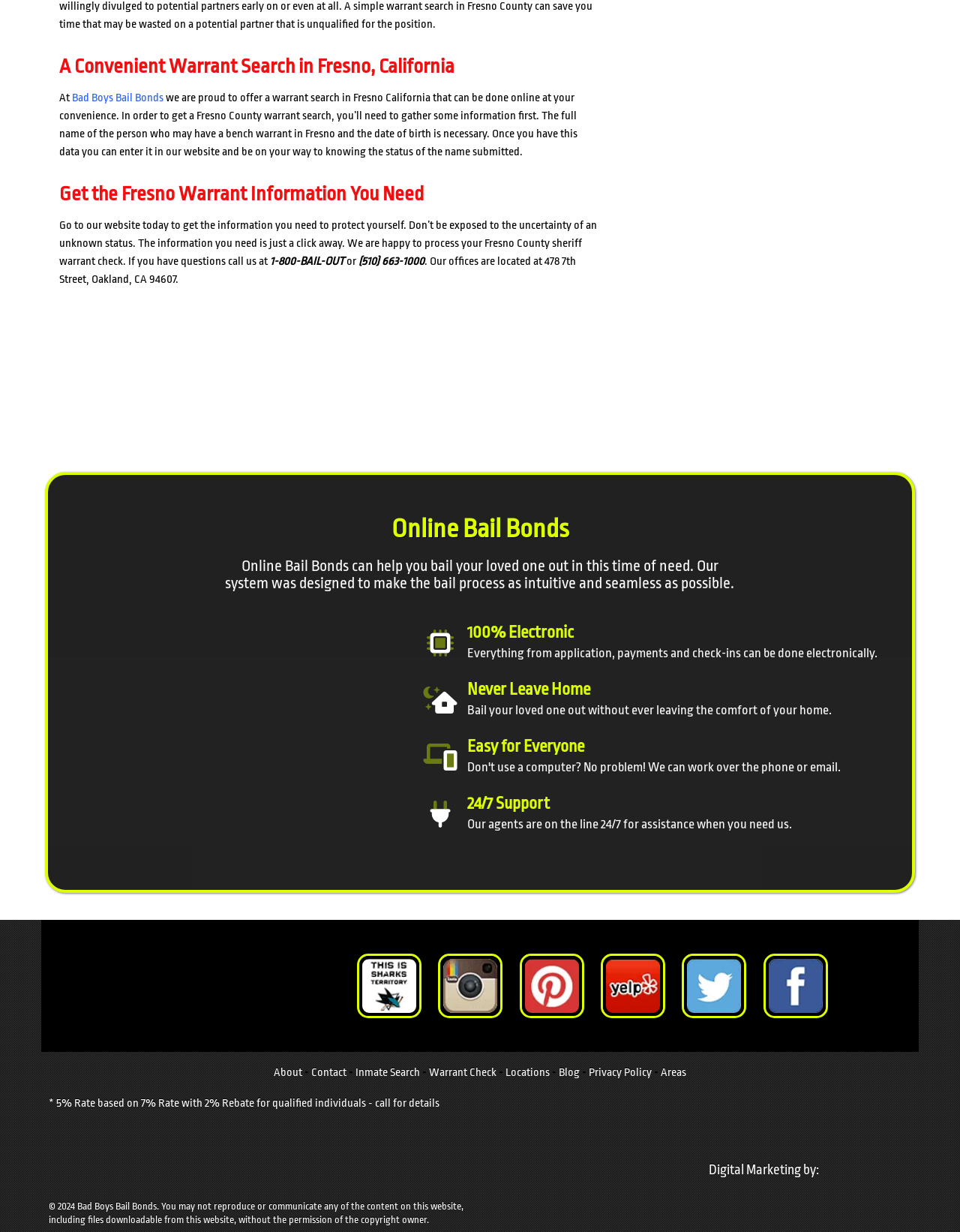Please reply with a single word or brief phrase to the question: 
What is the benefit of using online bail bonds?

Never Leave Home